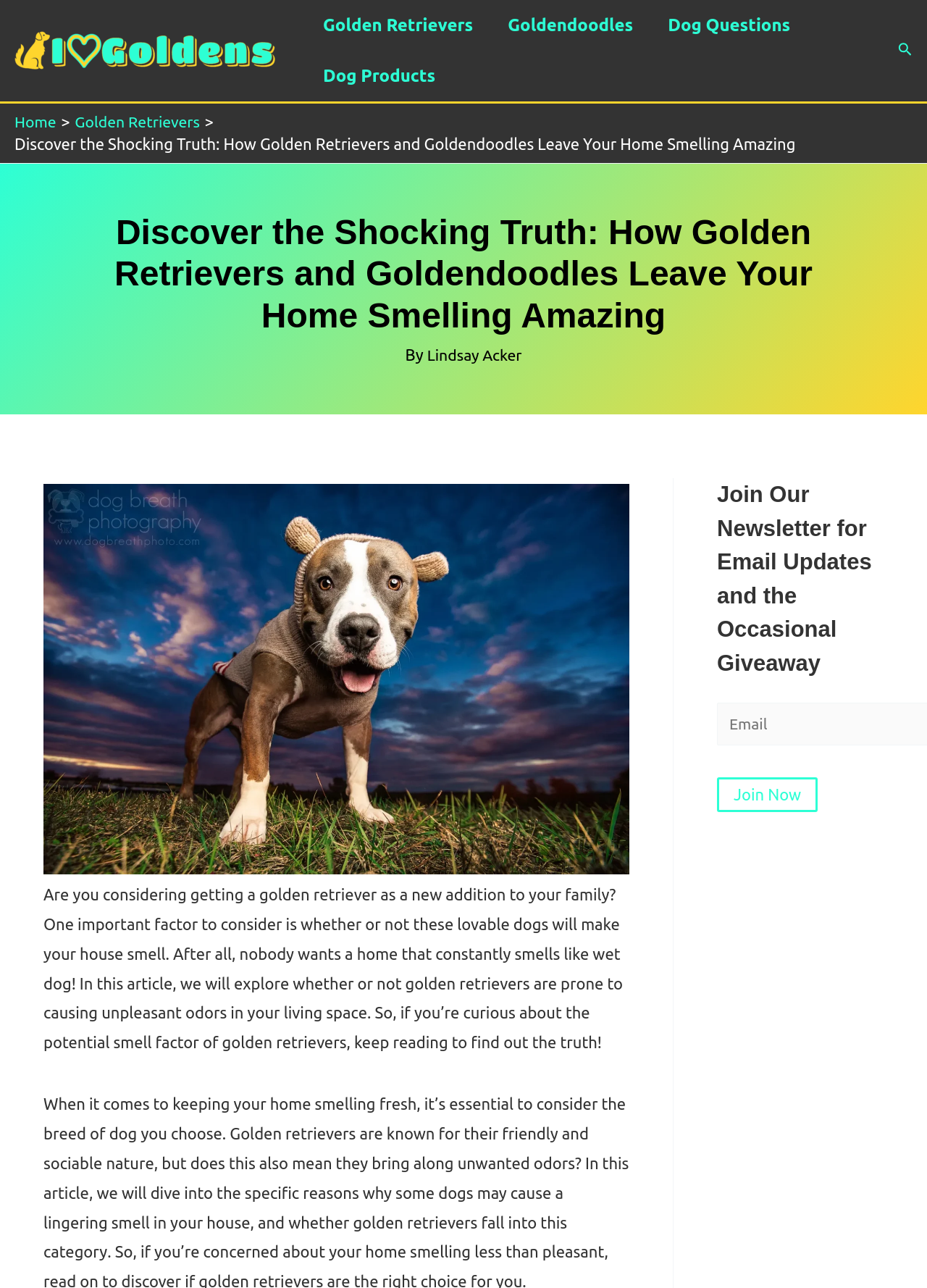How many navigation links are in the header?
Utilize the image to construct a detailed and well-explained answer.

The navigation links in the header can be found by examining the 'Site Navigation: Header' section, which contains links to 'Golden Retrievers', 'Goldendoodles', 'Dog Questions', 'Dog Products', and a 'Search icon link'.